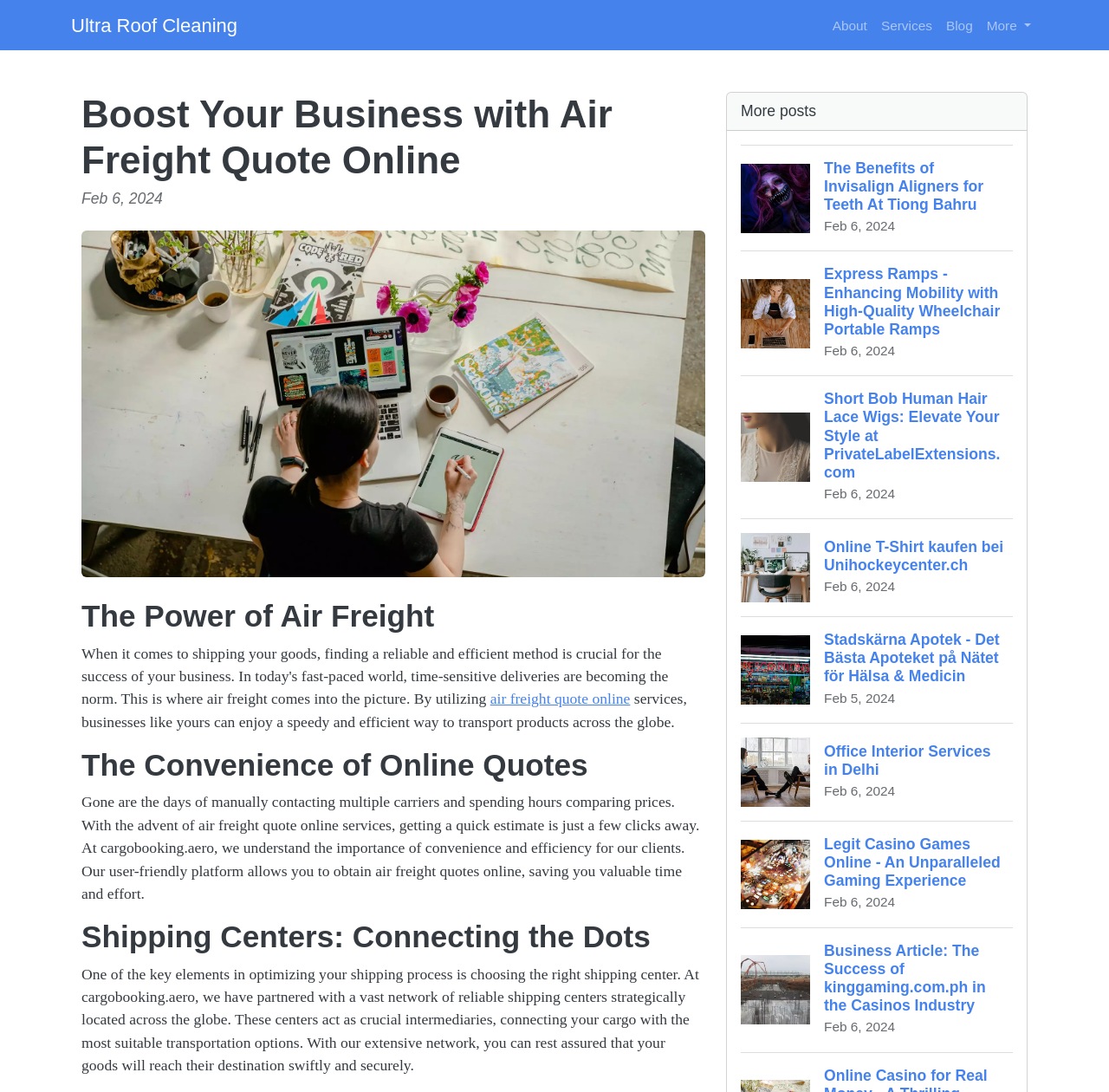Can you look at the image and give a comprehensive answer to the question:
How can businesses benefit from air freight quote online services?

The webpage states that with air freight quote online services, businesses can enjoy a speedy and efficient way to transport products across the globe. This is mentioned in the section 'The Power of Air Freight'.